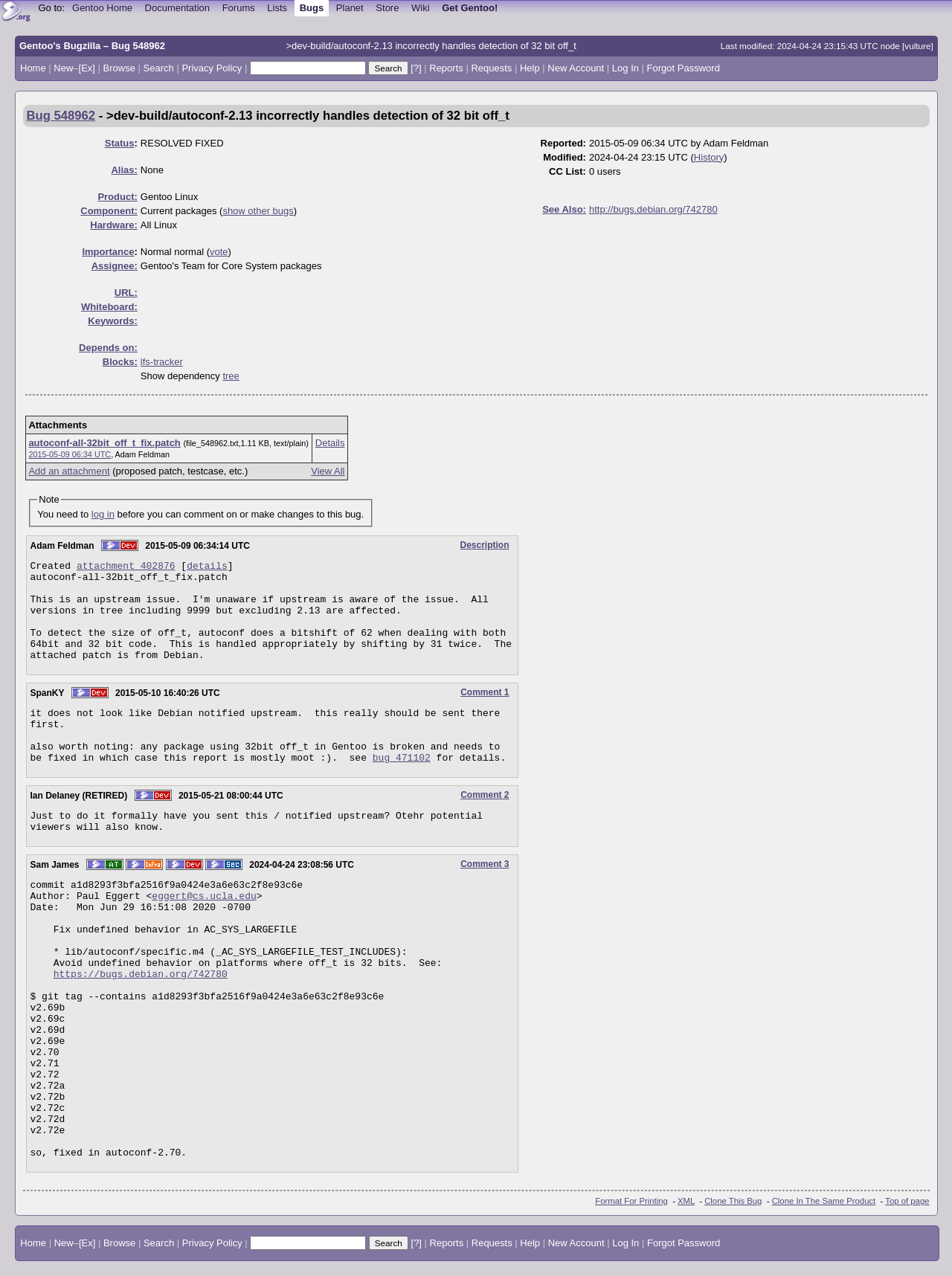What is the product related to the bug?
From the image, provide a succinct answer in one word or a short phrase.

Gentoo Linux